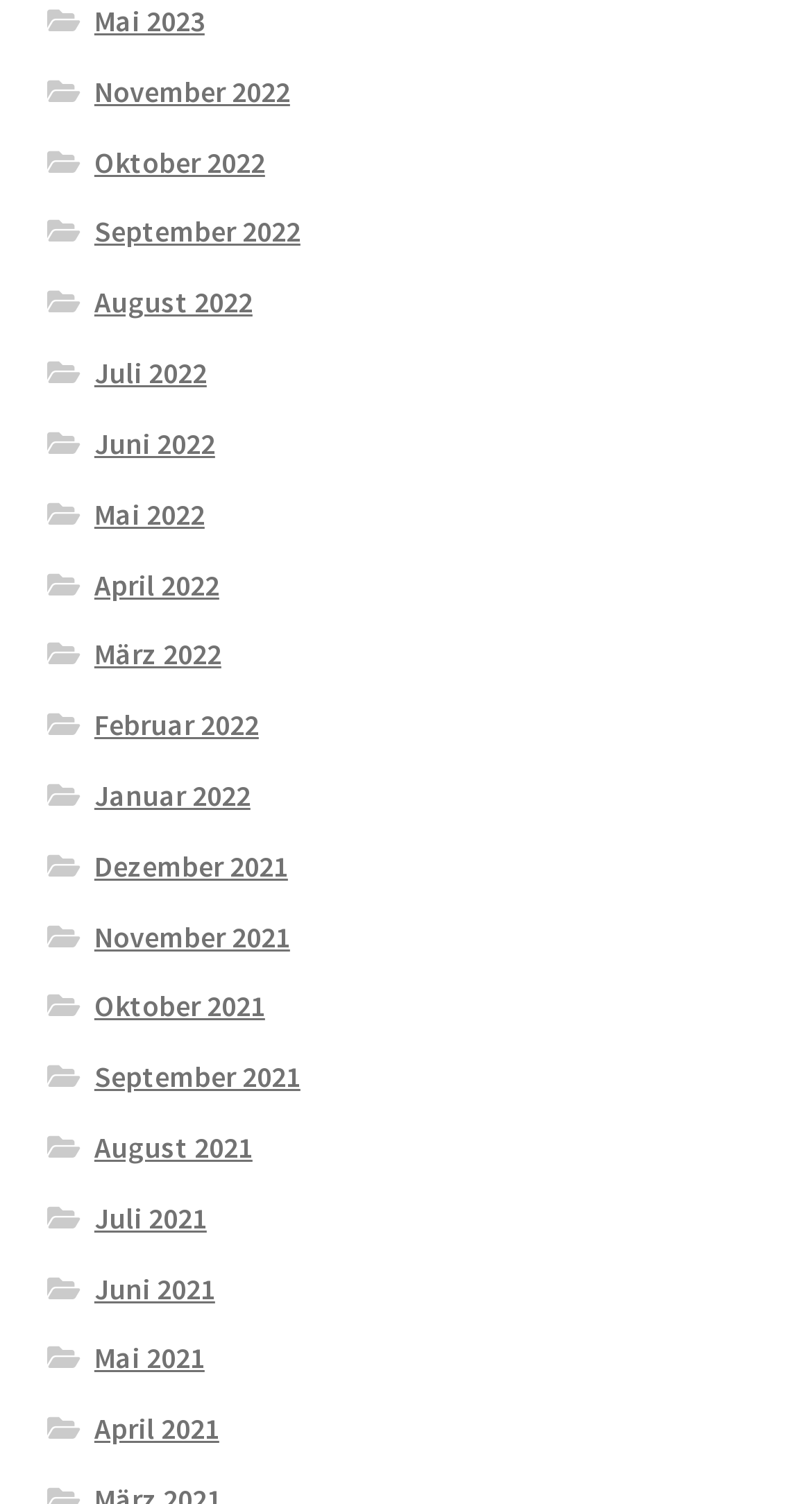How many months are listed?
Answer the question with as much detail as possible.

I counted the number of link elements with month names, starting from Mai 2023 to April 2021, and found 24 links.